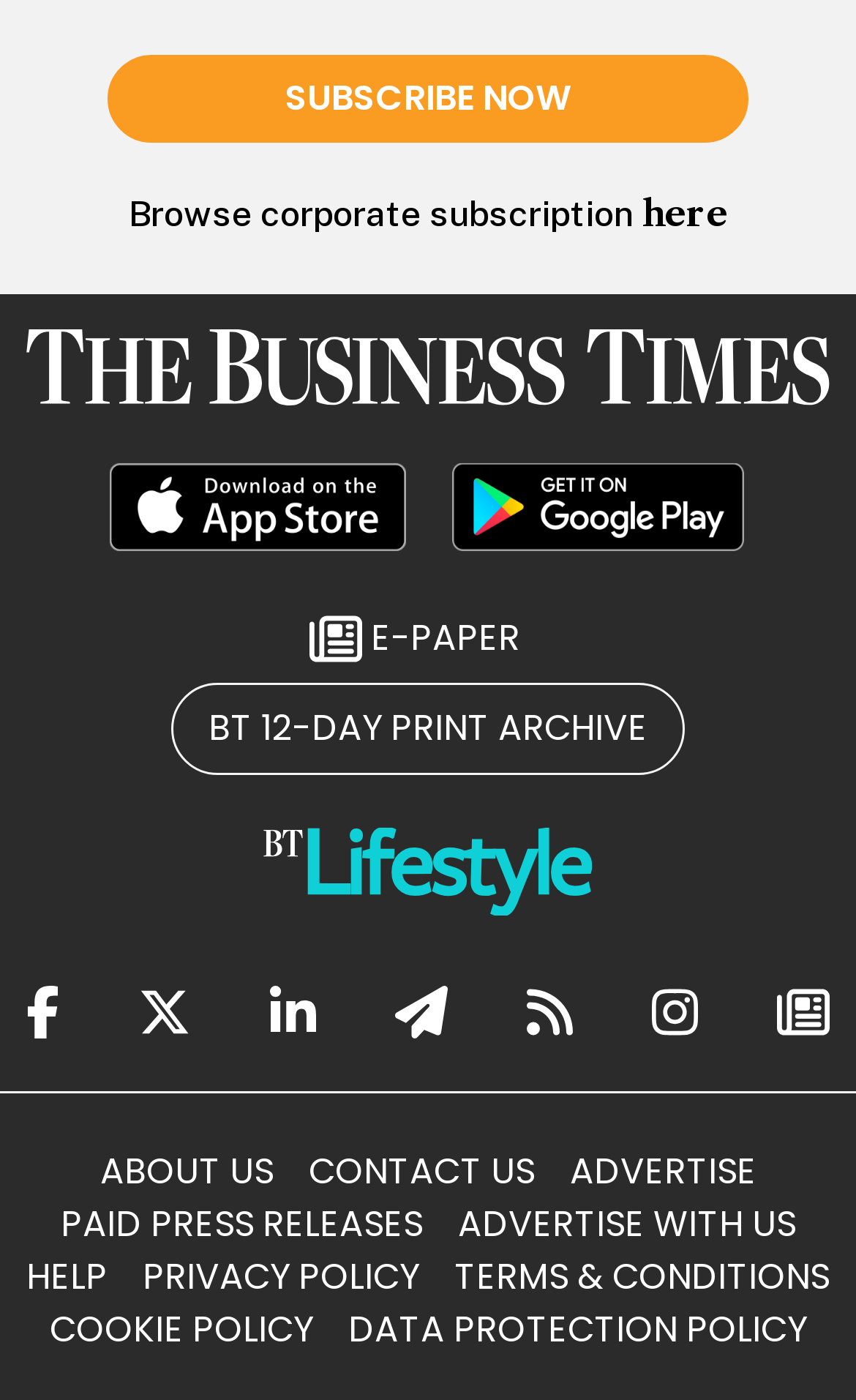Locate the bounding box coordinates of the clickable area needed to fulfill the instruction: "Download the app on Apple Store".

[0.128, 0.329, 0.474, 0.393]